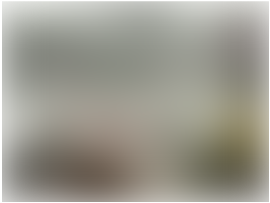Detail every aspect of the image in your caption.

The image features a visually appealing setup that showcases various window treatments, specifically focusing on blinds and shutters. These popular window coverings serve comparable purposes, enhancing both aesthetics and functionality in living spaces. The accompanying text discusses the topic of blinds and shutters, elaborating on their benefits and differences, as part of an article titled "Introduction to Blinds and Shutters." This content aims to educate readers on the various options available for window coverings, helping them make informed decisions for their home improvement projects. The article is authored by Robert Brown and dated May 11, 2024.